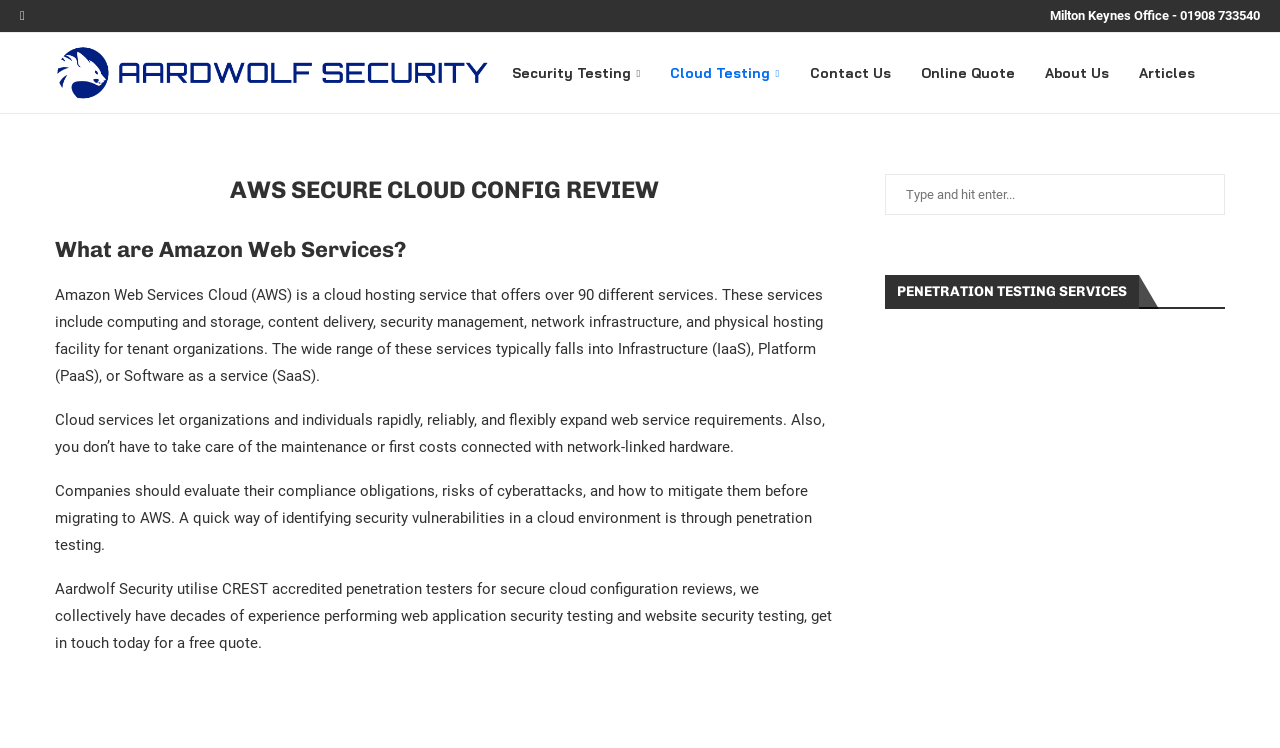Given the element description "aria-label="Search"" in the screenshot, predict the bounding box coordinates of that UI element.

[0.941, 0.158, 0.957, 0.265]